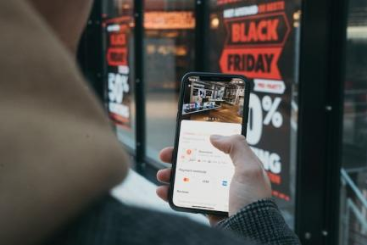Generate an in-depth description of the image you see.

In this image, a person is holding a smartphone while standing in front of a store window adorned with vibrant advertisements for "Black Friday" sales. The smartphone screen displays a shopping interface, possibly showing products or offers relevant to the ongoing shopping event. The background features prominent red and white signage announcing discounts of "50% OFF" and other promotions, capturing the bustling excitement typical of holiday shopping. The scene reflects modern consumer habits, emphasizing the blend of in-store experiences with digital shopping convenience during peak sale periods.